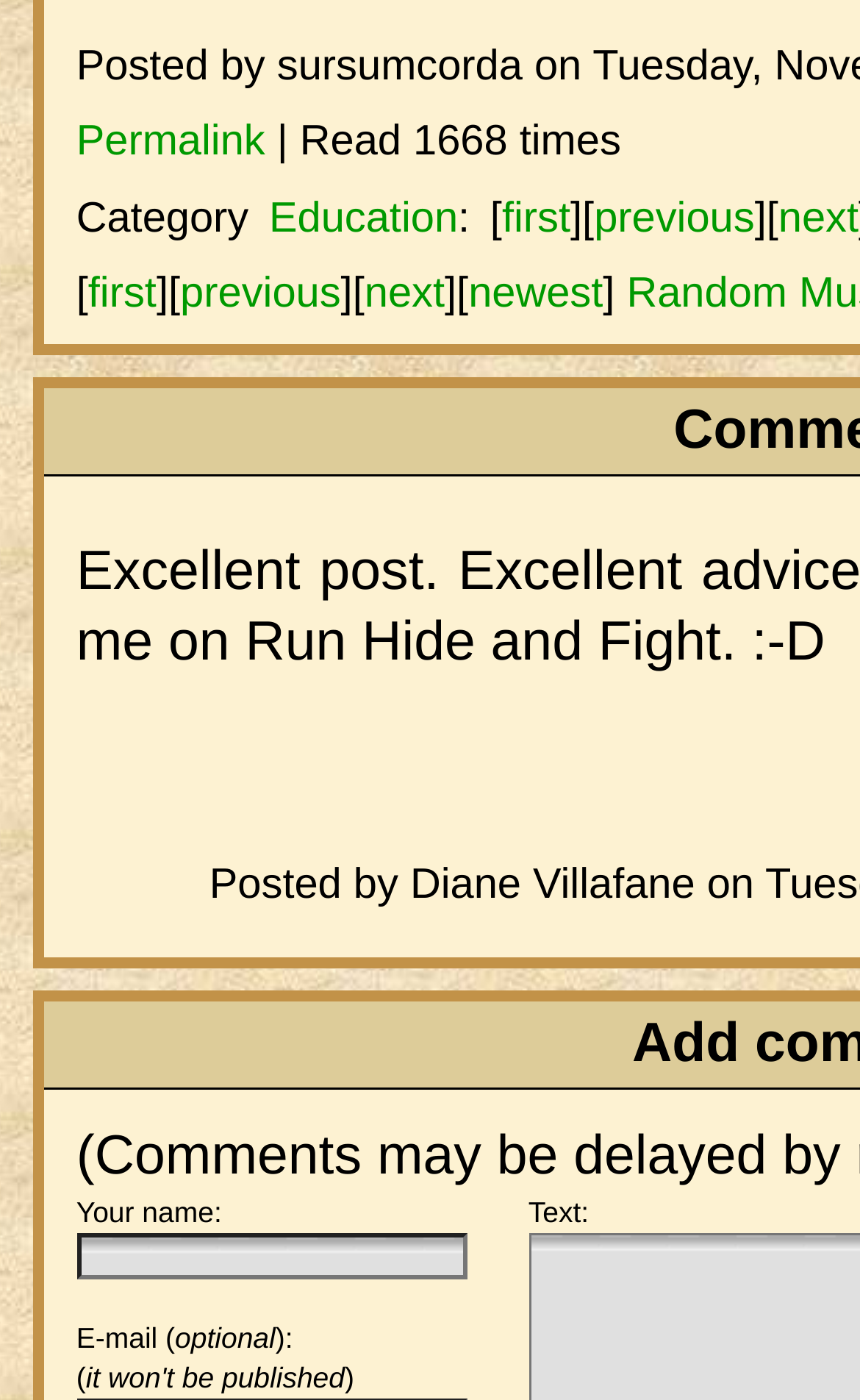Locate the bounding box coordinates of the item that should be clicked to fulfill the instruction: "Check 'ynab or mint'".

None